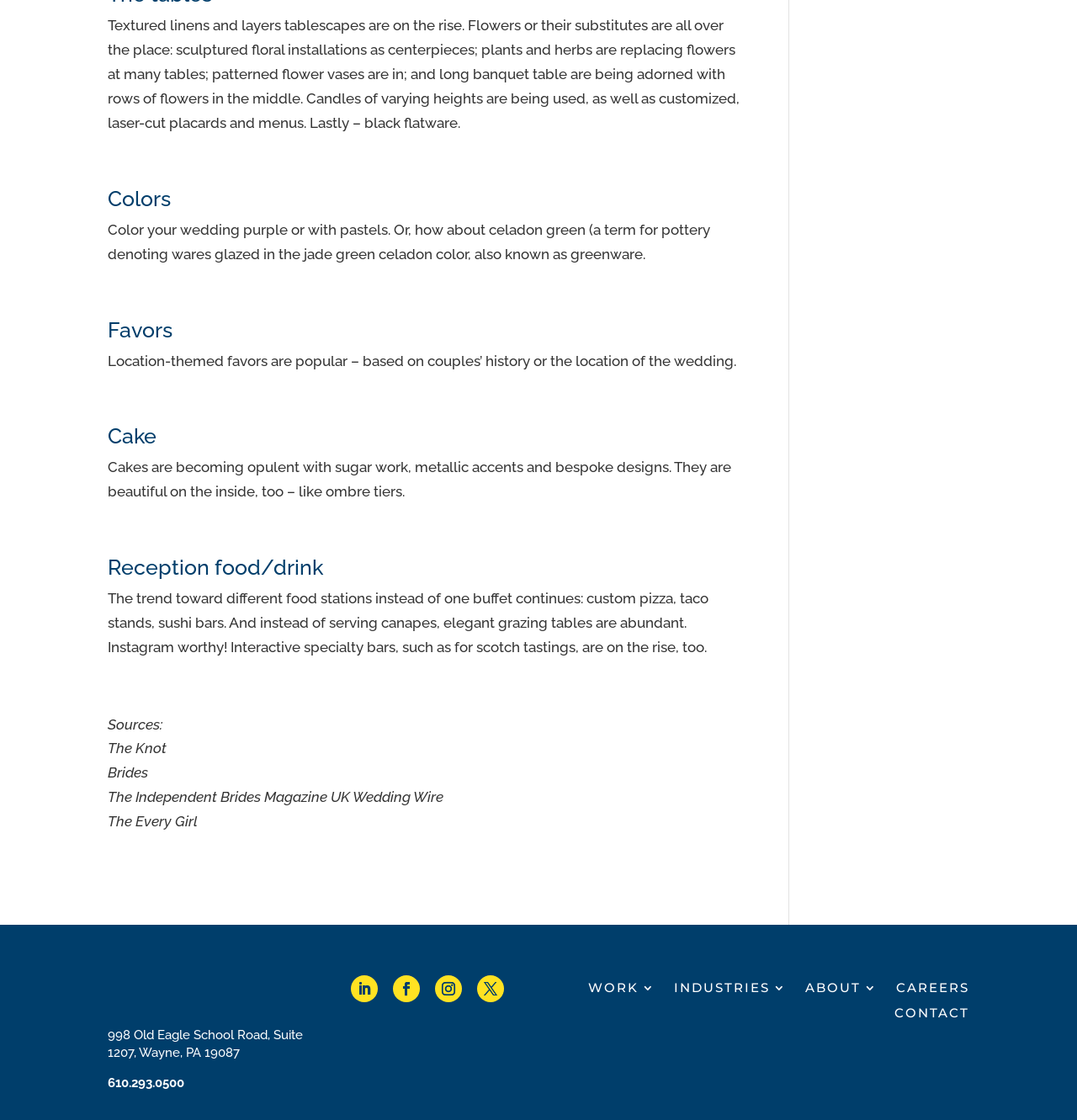Specify the bounding box coordinates of the region I need to click to perform the following instruction: "Call the phone number". The coordinates must be four float numbers in the range of 0 to 1, i.e., [left, top, right, bottom].

[0.1, 0.96, 0.171, 0.974]